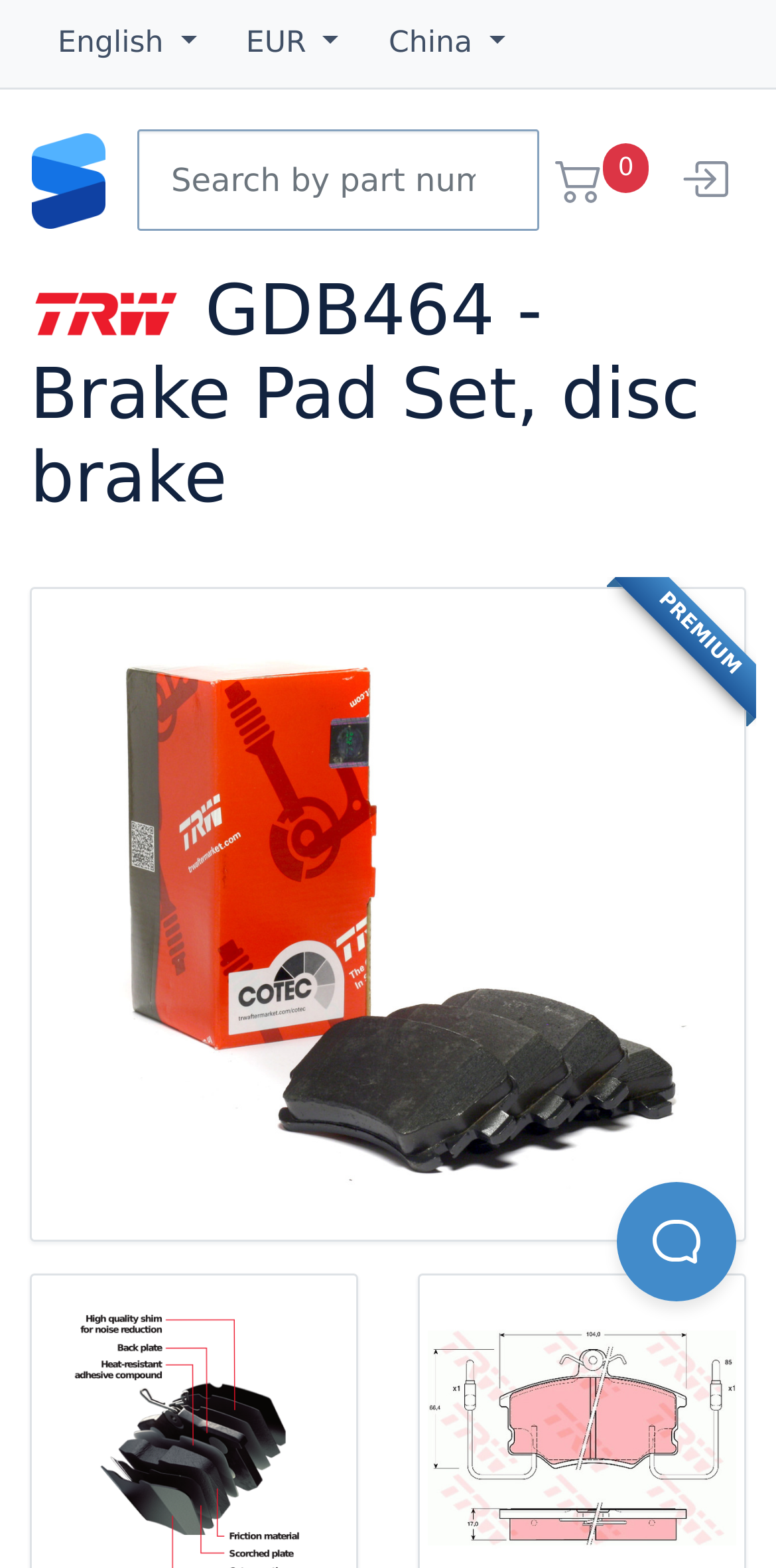Using the webpage screenshot, find the UI element described by title="Nutlady (Antique Copper)". Provide the bounding box coordinates in the format (top-left x, top-left y, bottom-right x, bottom-right y), ensuring all values are floating point numbers between 0 and 1.

None